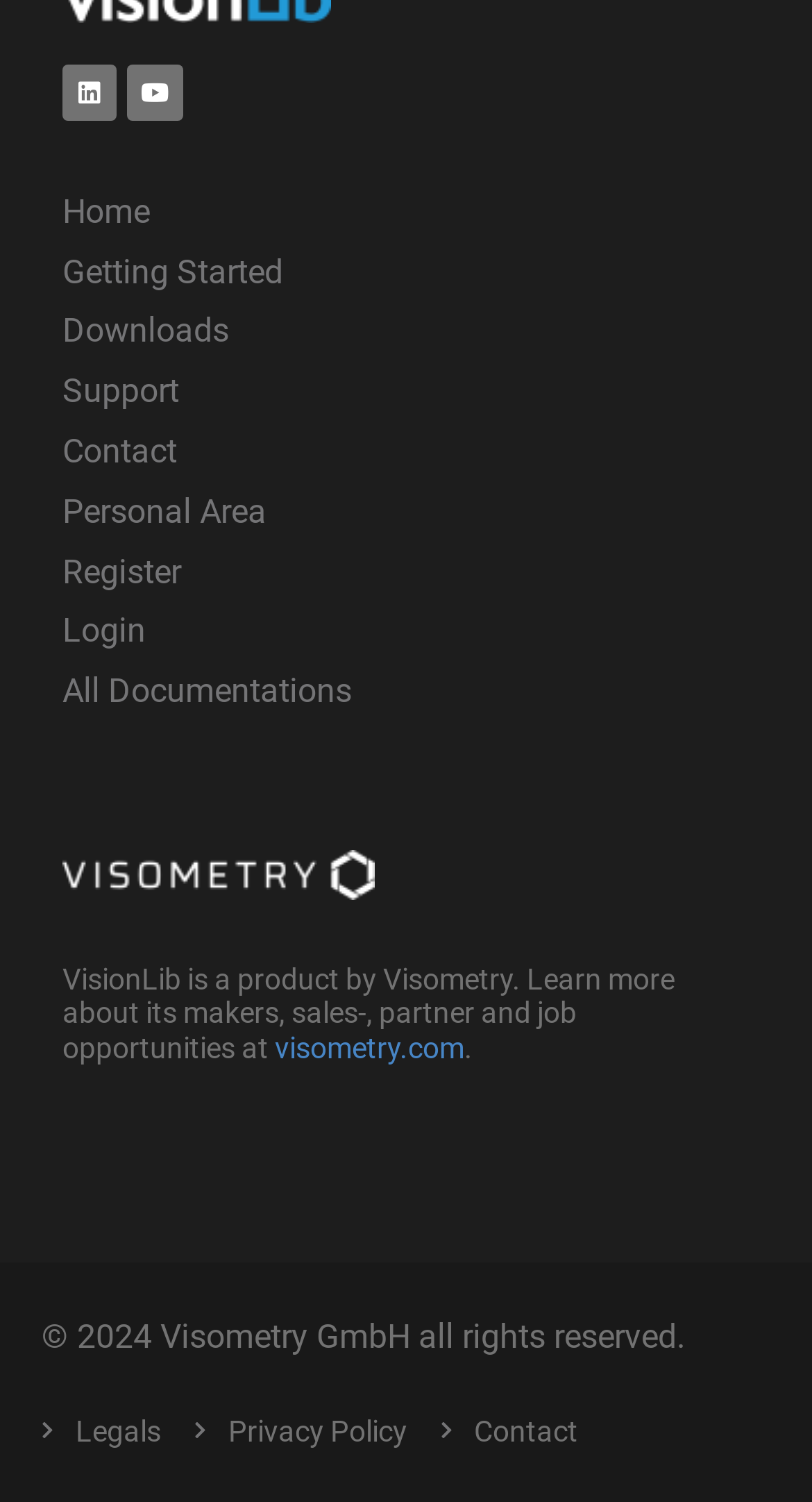Please find the bounding box for the UI component described as follows: "Devis Gratuit".

None